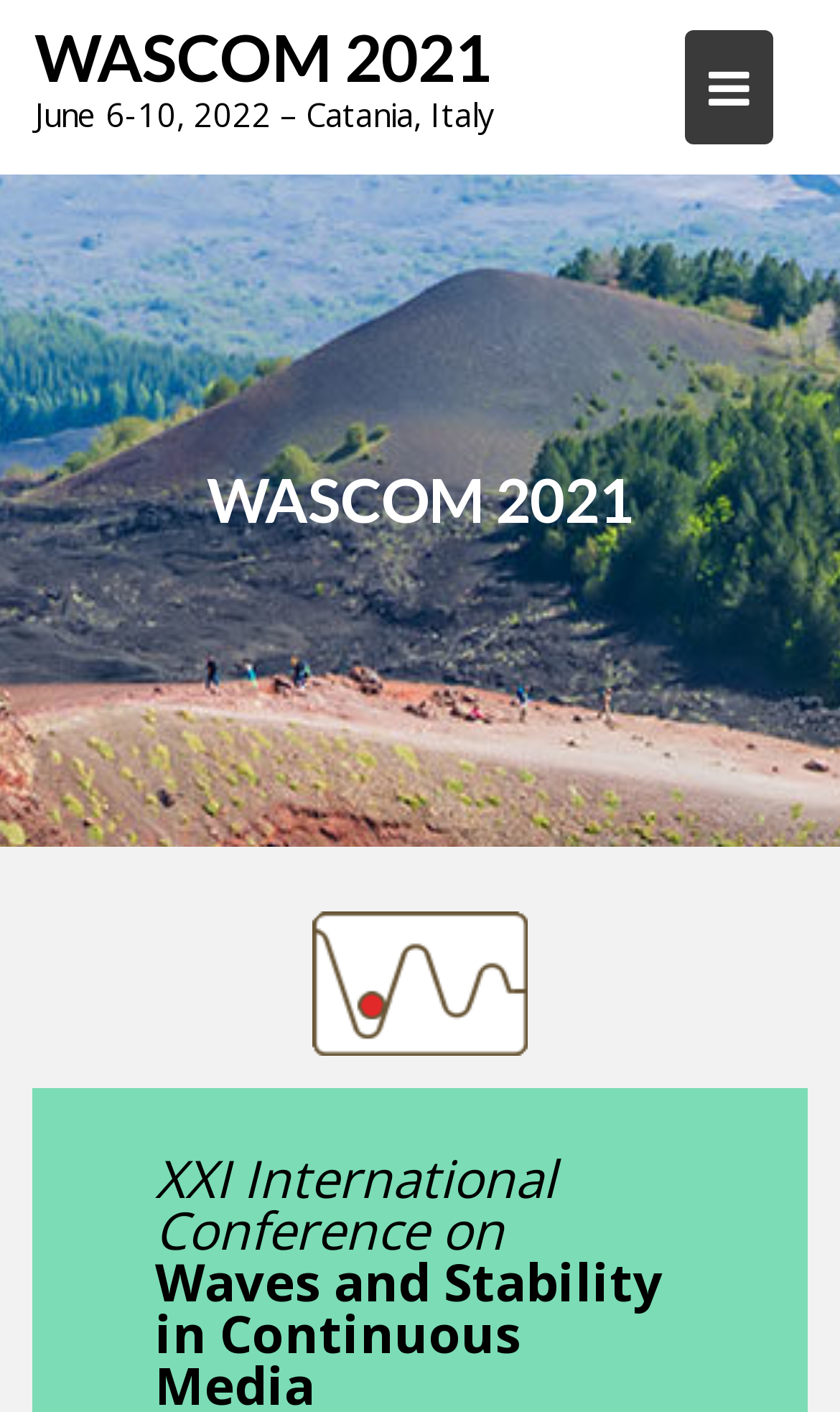What is the color of the background of the figure?
Examine the image and give a concise answer in one word or a short phrase.

Unknown